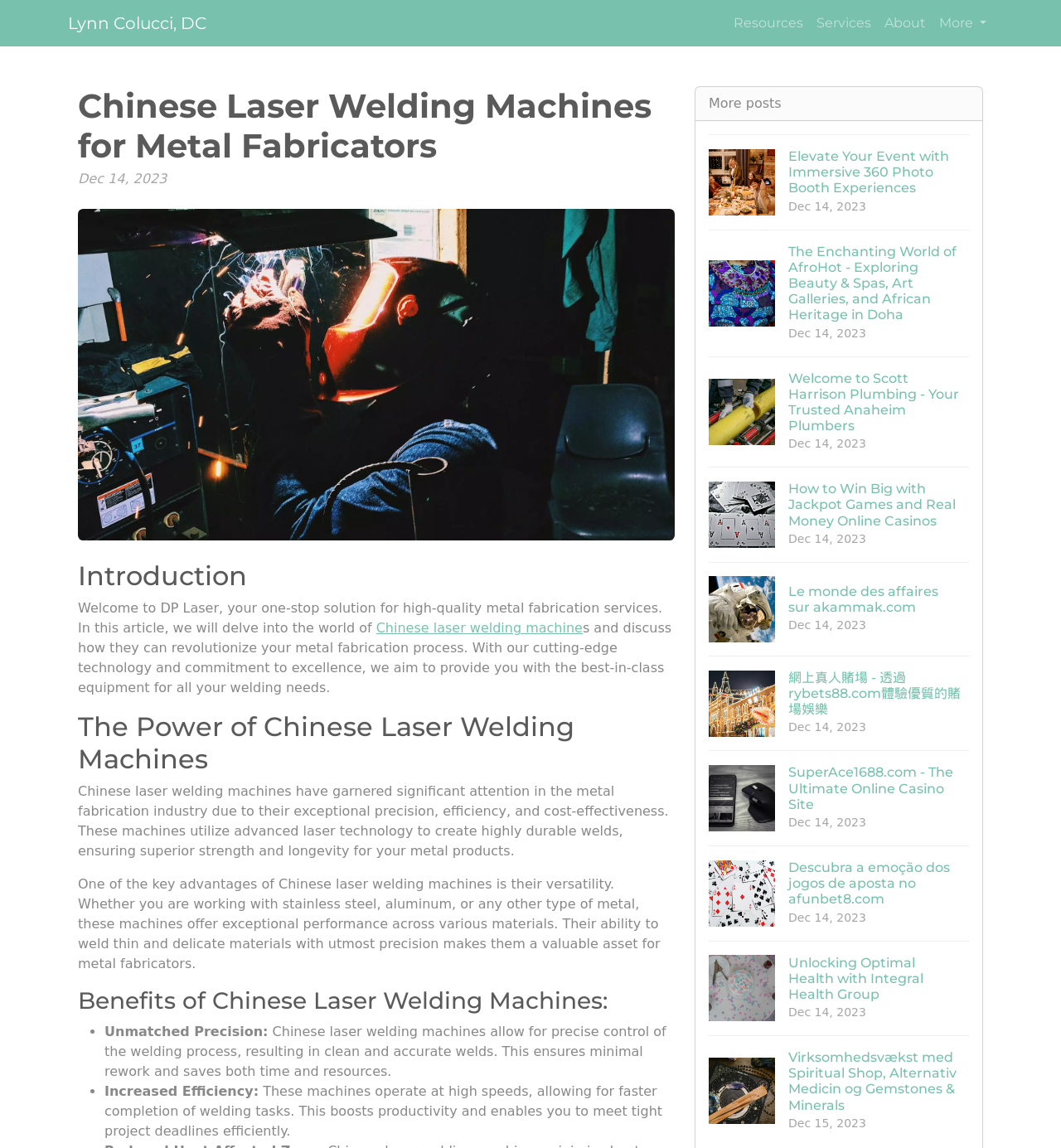Highlight the bounding box coordinates of the element you need to click to perform the following instruction: "Click on the 'Services' link."

[0.763, 0.006, 0.827, 0.035]